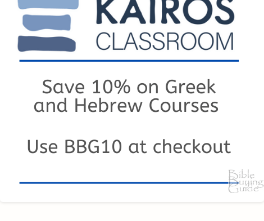What is the purpose of the code 'BBG10'?
Provide an in-depth and detailed answer to the question.

According to the caption, the code 'BBG10' is to be used at checkout to benefit from a 10% discount on Greek and Hebrew courses, indicating its purpose is to provide a discount.